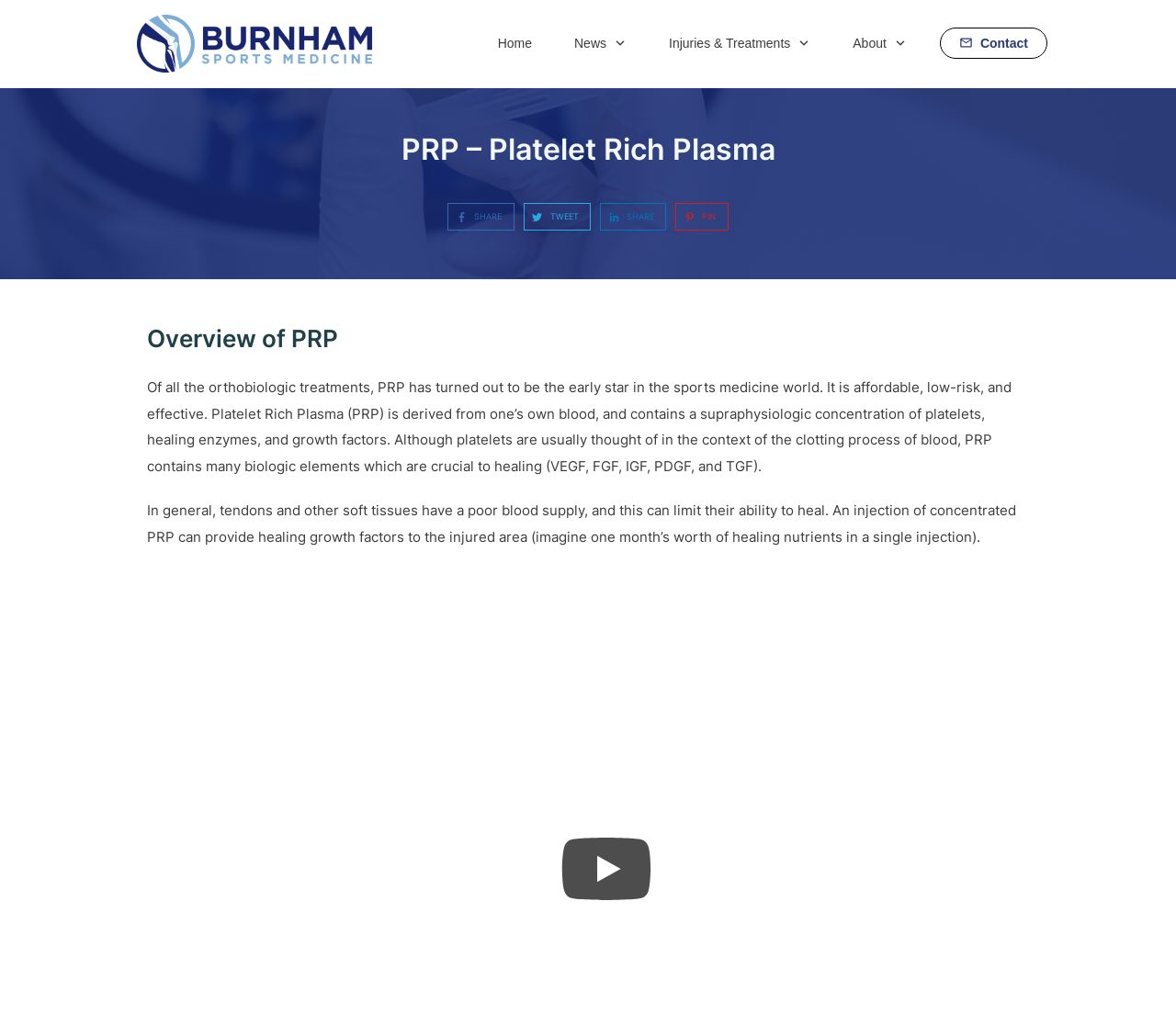What is PRP derived from?
Can you provide a detailed and comprehensive answer to the question?

According to the webpage, PRP is derived from one's own blood, which contains a supraphysiologic concentration of platelets, healing enzymes, and growth factors.